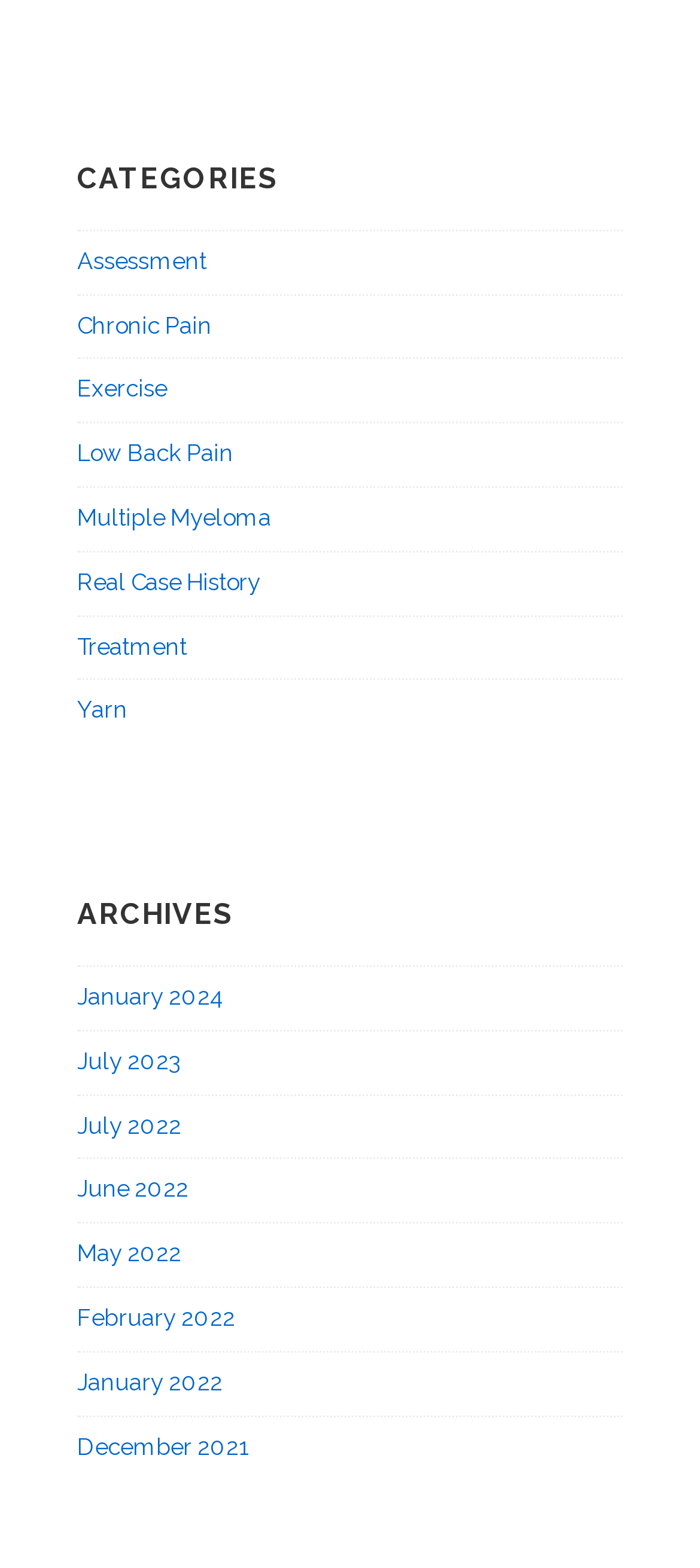Please determine the bounding box coordinates of the clickable area required to carry out the following instruction: "Read about Multiple Myeloma". The coordinates must be four float numbers between 0 and 1, represented as [left, top, right, bottom].

[0.11, 0.322, 0.387, 0.339]